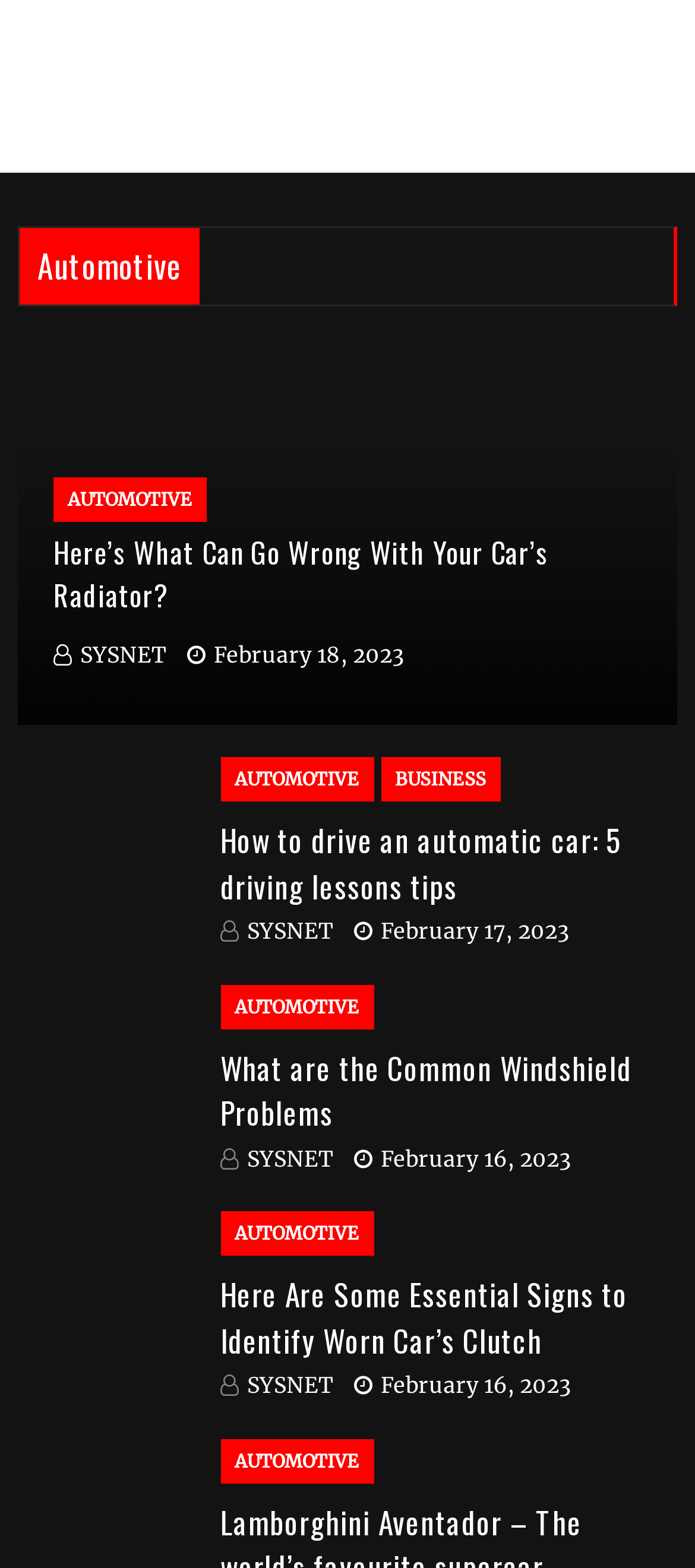Identify the bounding box coordinates of the area that should be clicked in order to complete the given instruction: "View Muay Thai category". The bounding box coordinates should be four float numbers between 0 and 1, i.e., [left, top, right, bottom].

None